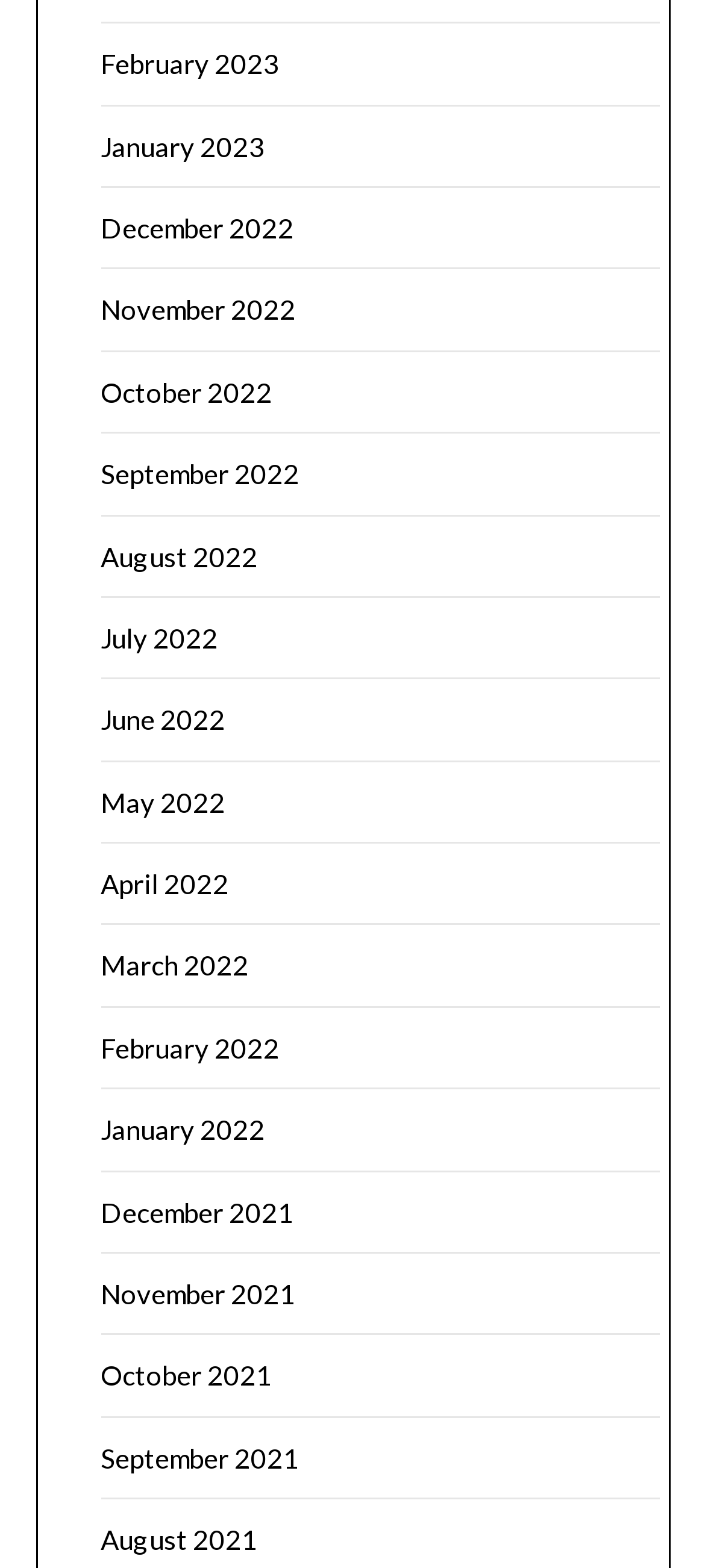Provide the bounding box coordinates for the UI element that is described as: "November 2021".

[0.142, 0.814, 0.419, 0.835]